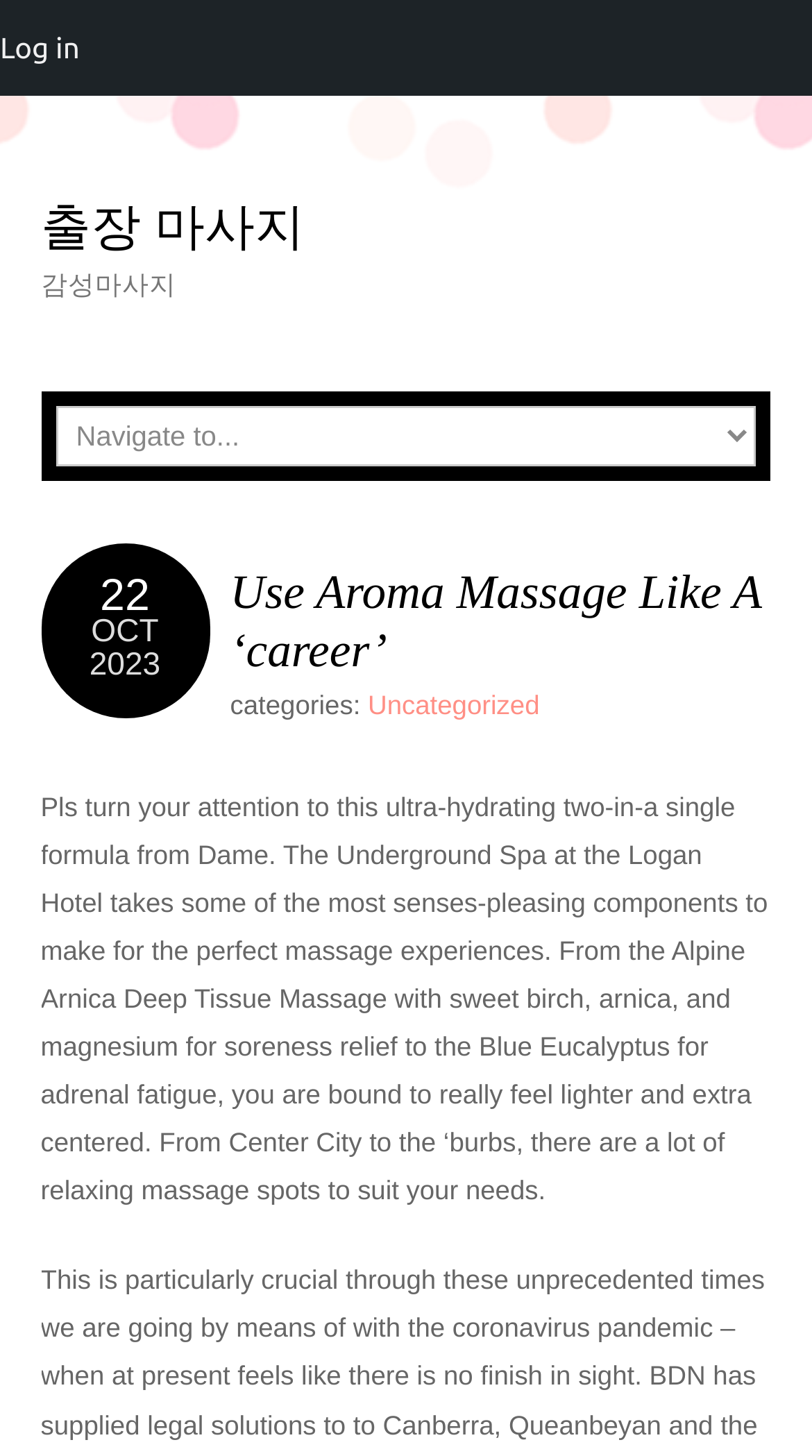Respond with a single word or phrase to the following question: What is the location of the Logan Hotel?

Center City